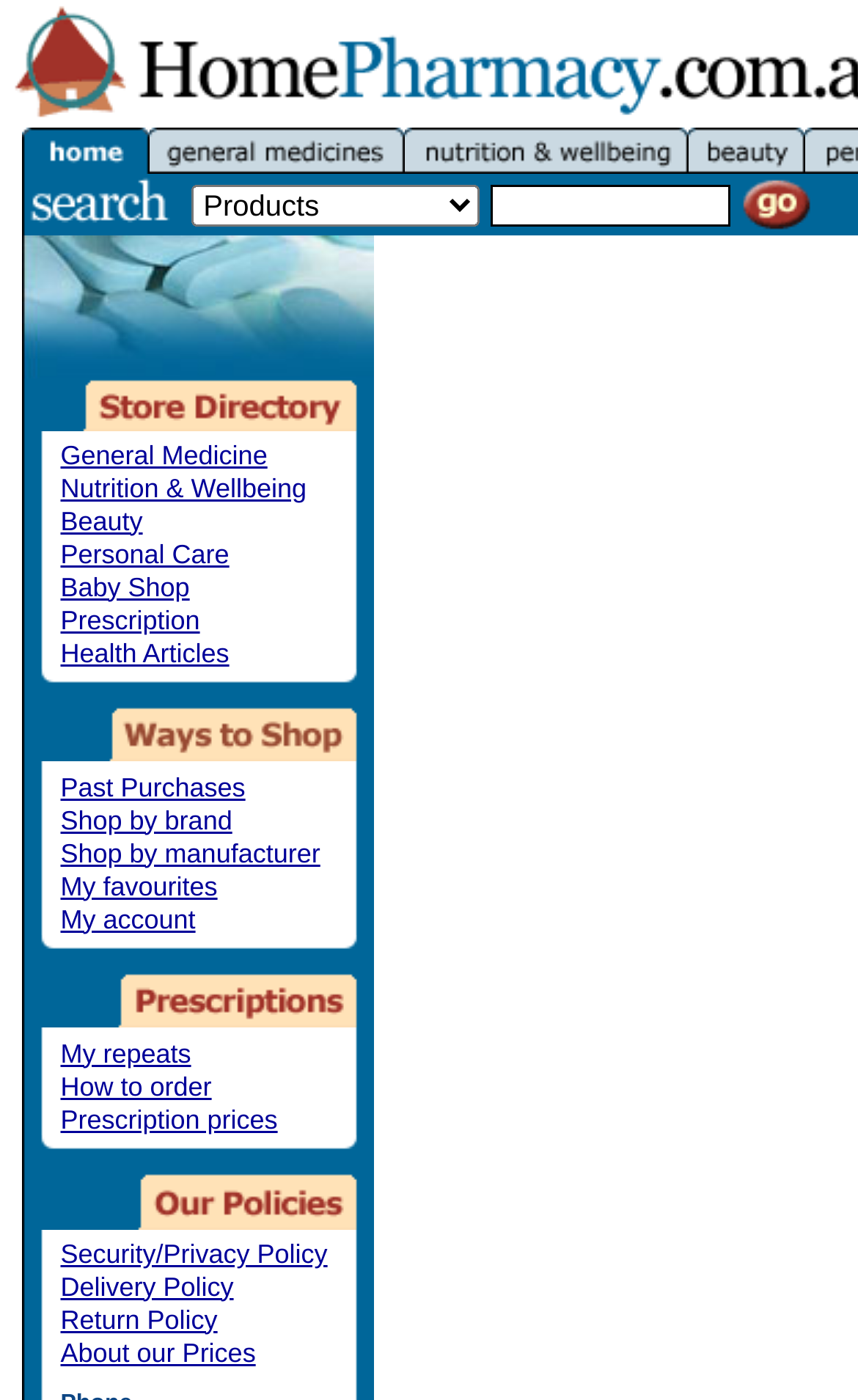Find and specify the bounding box coordinates that correspond to the clickable region for the instruction: "Search for products".

[0.224, 0.131, 0.56, 0.161]